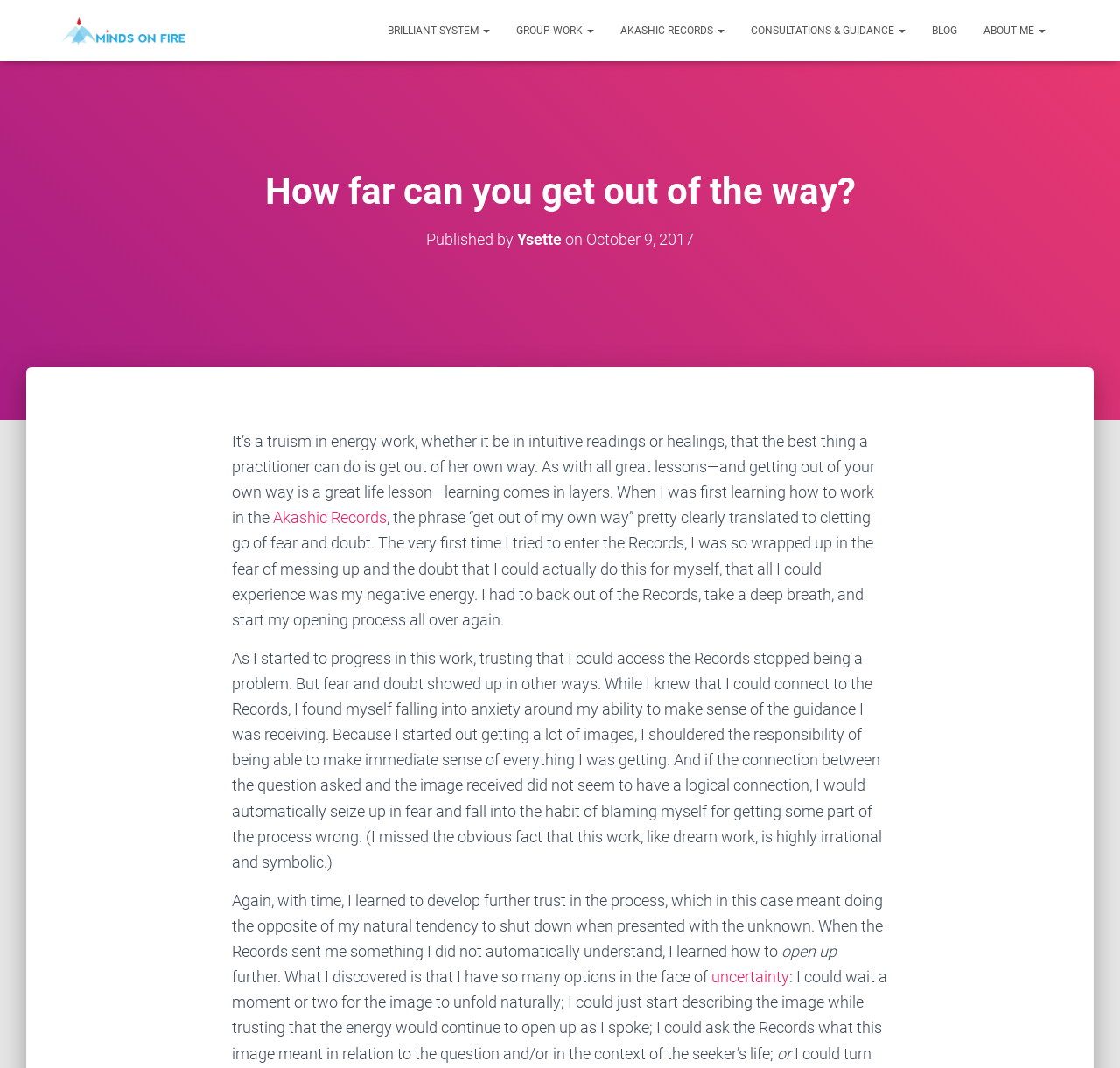Construct a thorough caption encompassing all aspects of the webpage.

The webpage appears to be a blog post titled "How far can you get out of the way?" on a website called "Minds On Fire". At the top of the page, there is a navigation menu with links to various sections of the website, including "BRILLIANT SYSTEM", "GROUP WORK", "AKASHIC RECORDS", "CONSULTATIONS & GUIDANCE", "BLOG", and "ABOUT ME". 

Below the navigation menu, there is a heading that displays the title of the blog post, followed by a subheading that indicates the post was published by Ysette on October 9, 2017. The author's name, Ysette, is a clickable link.

The main content of the blog post is a lengthy article that discusses the importance of getting out of one's own way in energy work, such as intuitive readings and healings. The article is divided into several paragraphs, with some links and images scattered throughout. The text describes the author's personal experiences and lessons learned while working with Akashic Records, including overcoming fear and doubt, and developing trust in the process.

There are a total of 7 links in the article, including one to the author's name, one to "Akashic Records", and one to the word "uncertainty". The article also contains several images, although their content is not described. Overall, the webpage appears to be a personal reflection on the author's experiences and insights in the field of energy work.